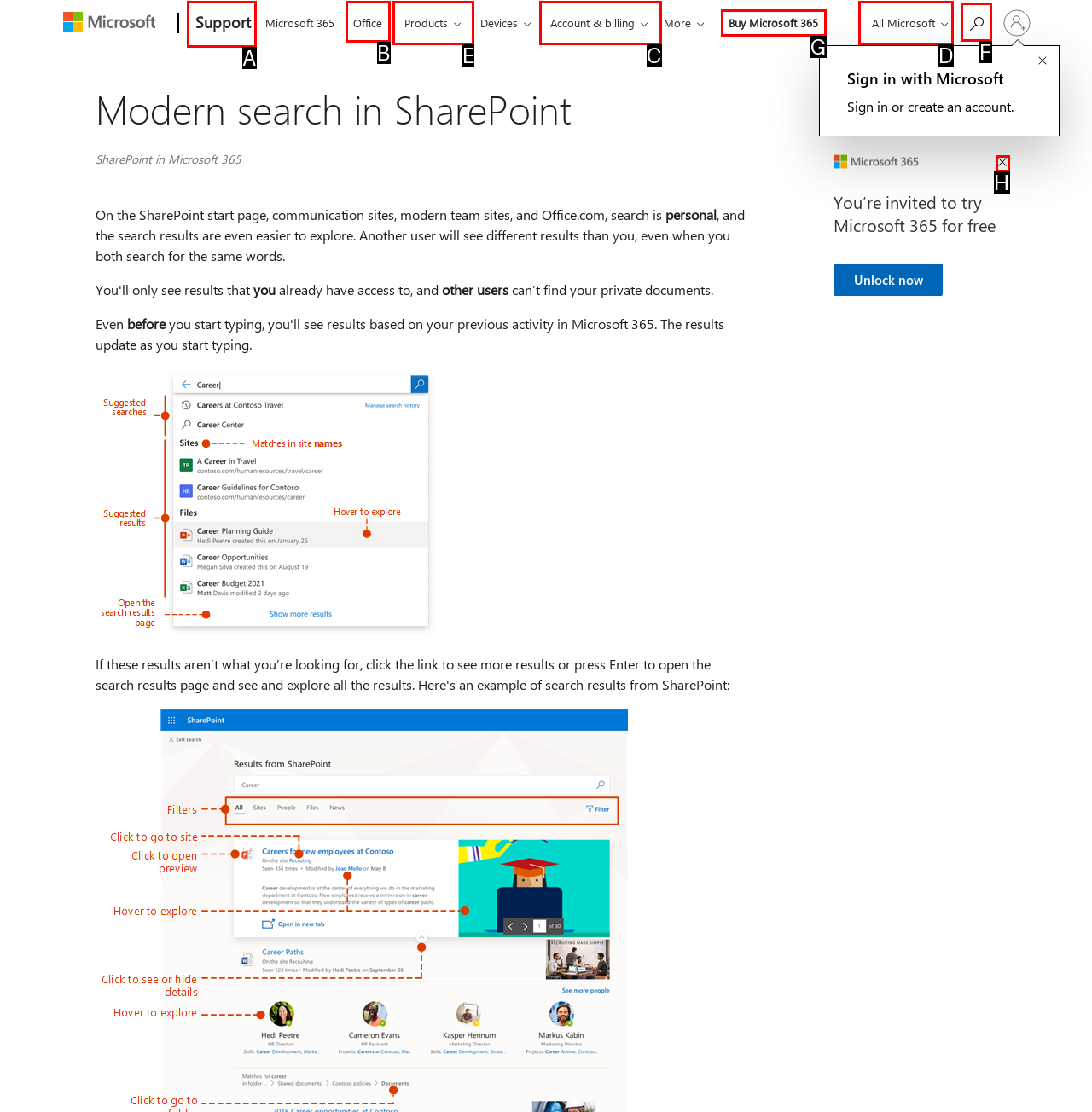Tell me which one HTML element I should click to complete the following task: Explore Products Answer with the option's letter from the given choices directly.

E